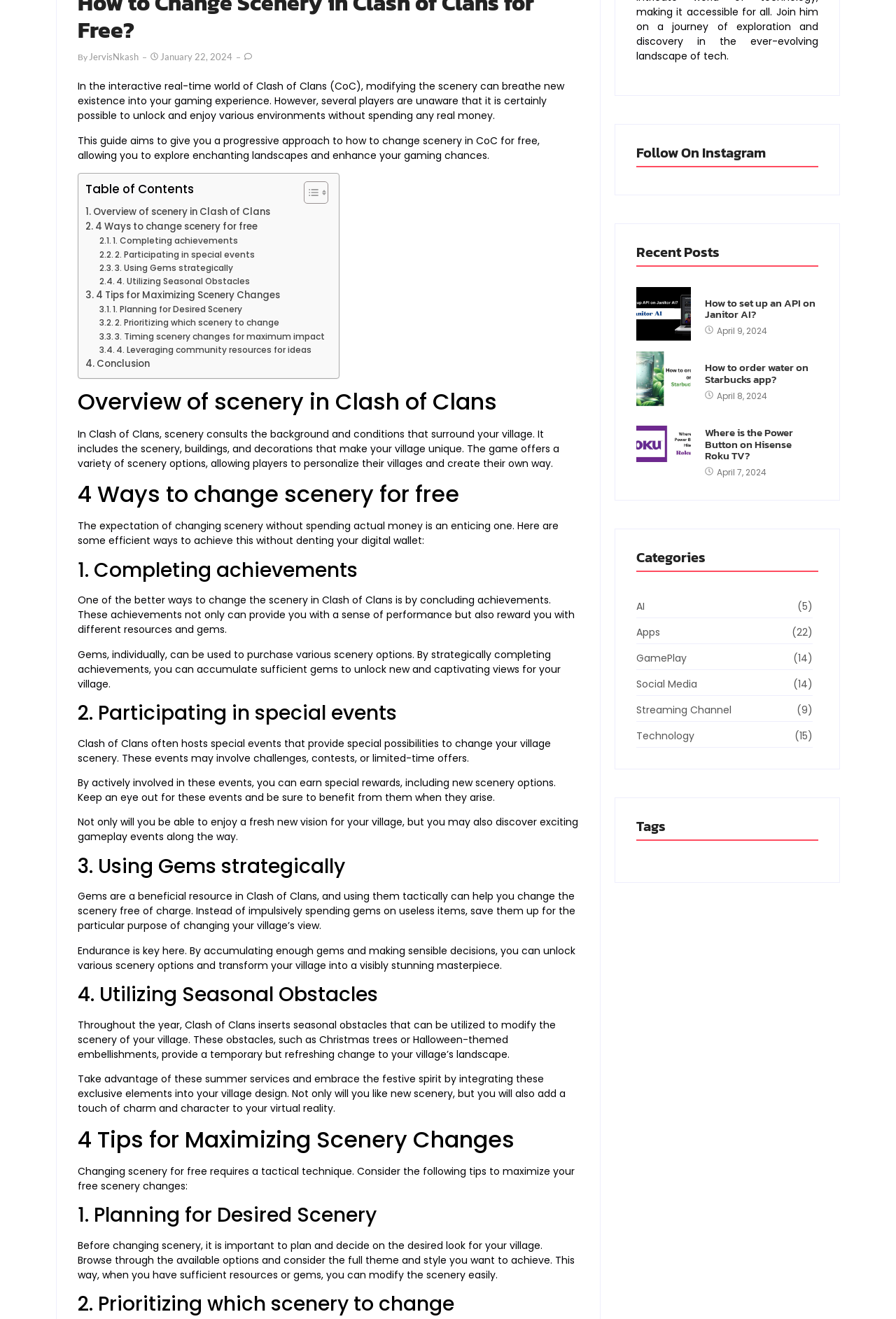Find the bounding box of the element with the following description: "3. Using Gems strategically". The coordinates must be four float numbers between 0 and 1, formatted as [left, top, right, bottom].

[0.111, 0.198, 0.263, 0.208]